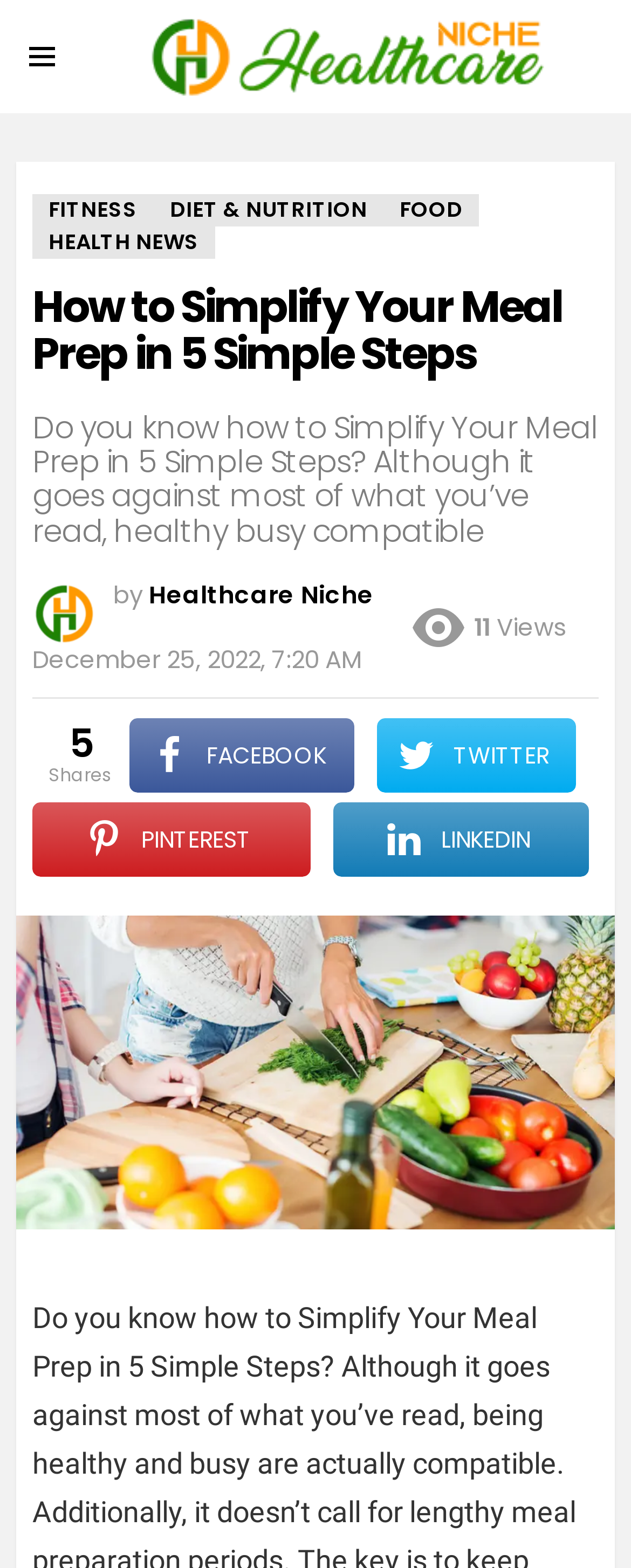What is the date of the article?
Please answer the question with as much detail as possible using the screenshot.

I determined the date of the article by looking at the timestamp section, which displays the date and time of publication as 'December 25, 2022, 7:20 AM'.